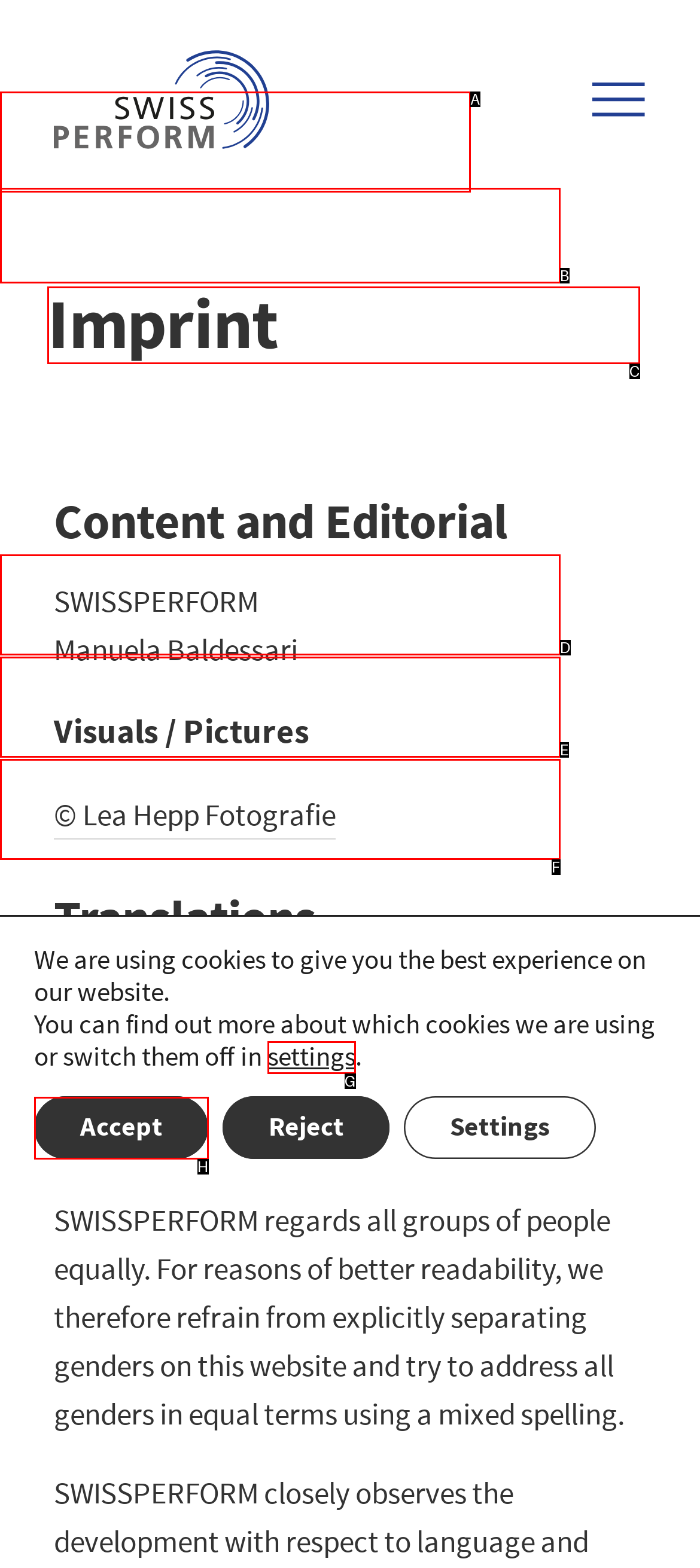Select the letter associated with the UI element you need to click to perform the following action: View the 'Imprint' heading
Reply with the correct letter from the options provided.

C